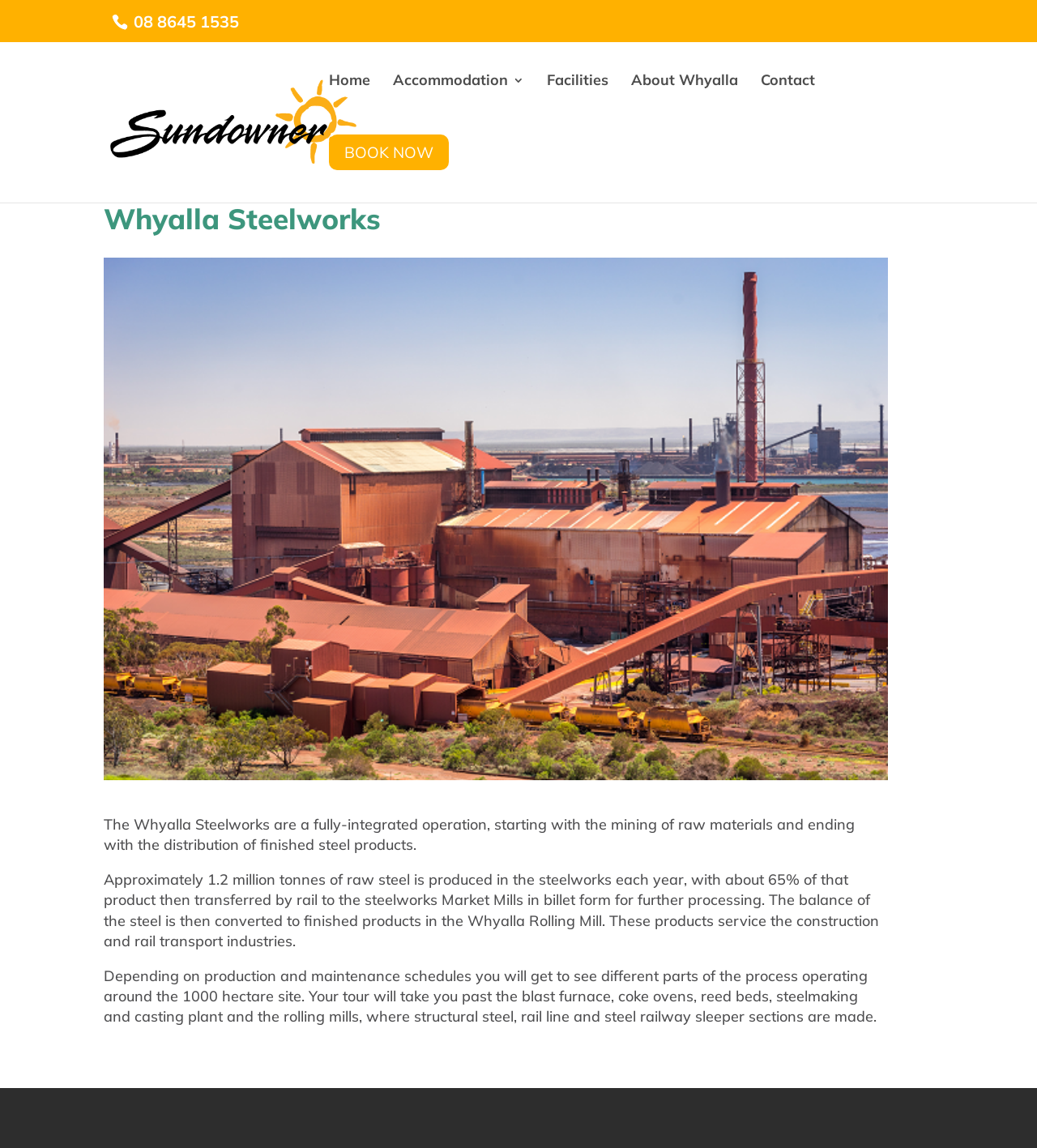From the webpage screenshot, predict the bounding box coordinates (top-left x, top-left y, bottom-right x, bottom-right y) for the UI element described here: alt="Sundowner Cabin Park"

[0.105, 0.094, 0.372, 0.115]